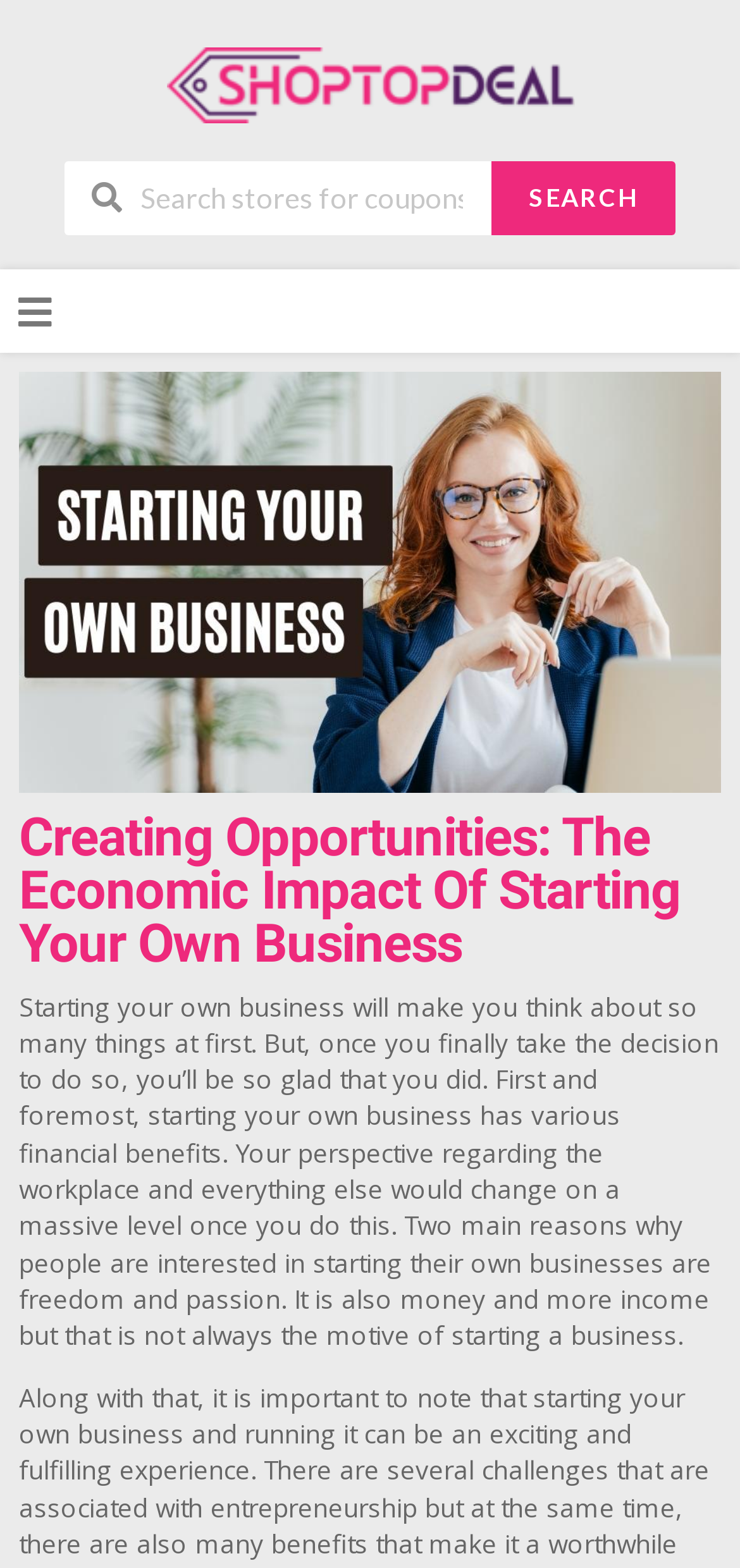What is the benefit of starting one's own business?
Look at the image and answer the question using a single word or phrase.

Financial benefits